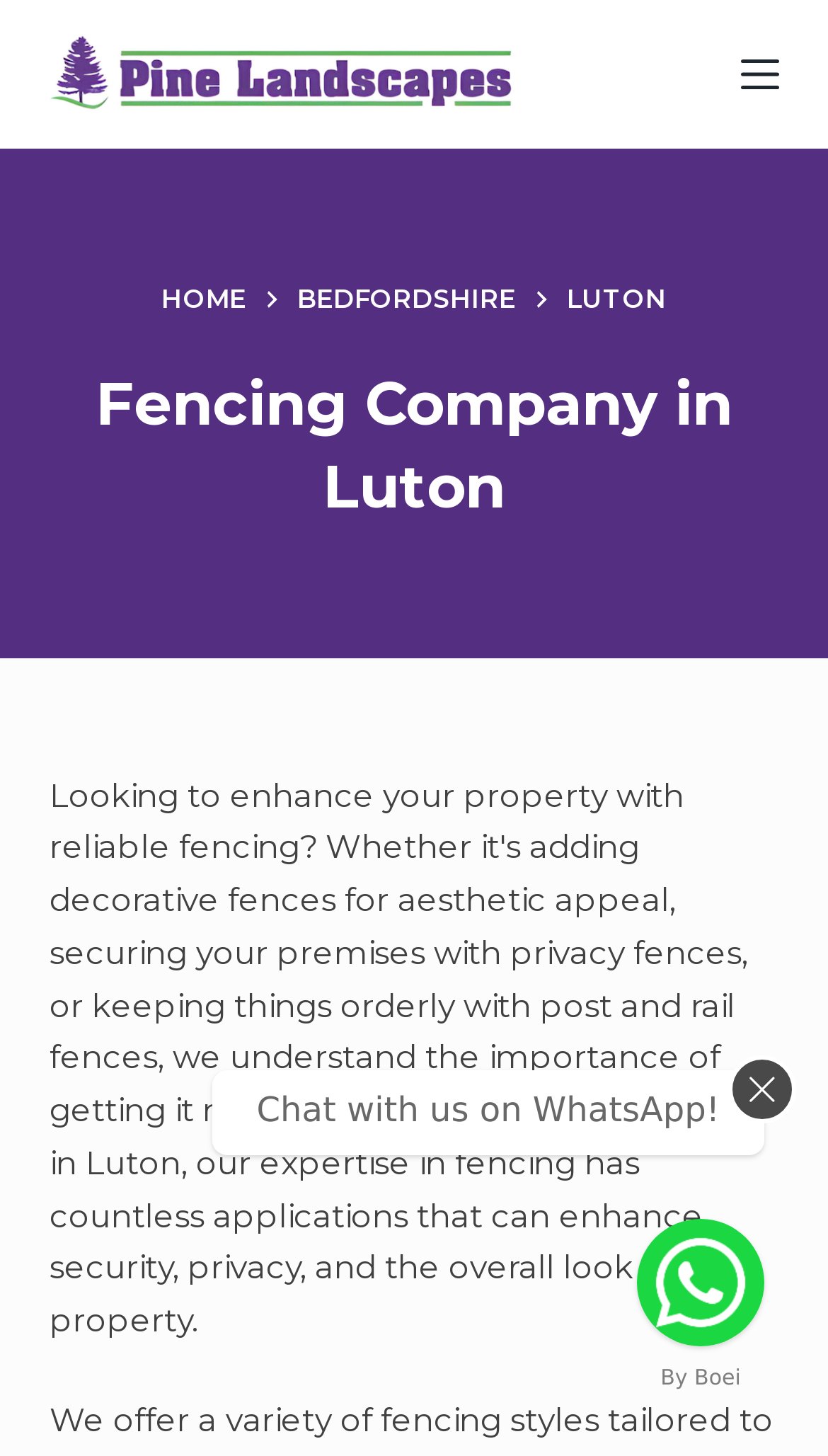Determine the bounding box coordinates of the clickable element to achieve the following action: 'Close the chat window'. Provide the coordinates as four float values between 0 and 1, formatted as [left, top, right, bottom].

[0.879, 0.725, 0.962, 0.772]